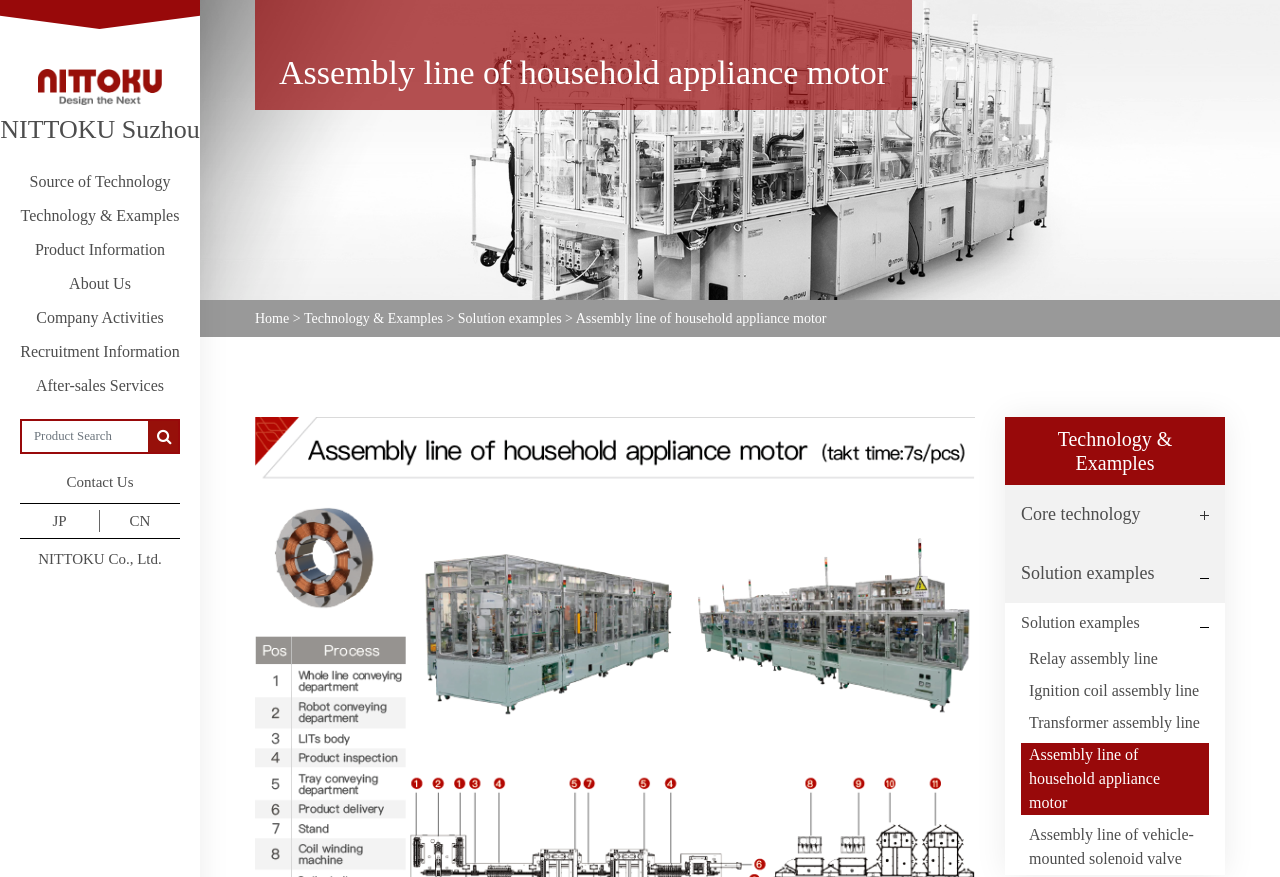What are the solution examples provided?
Relying on the image, give a concise answer in one word or a brief phrase.

Relay assembly line, Ignition coil assembly line, etc.